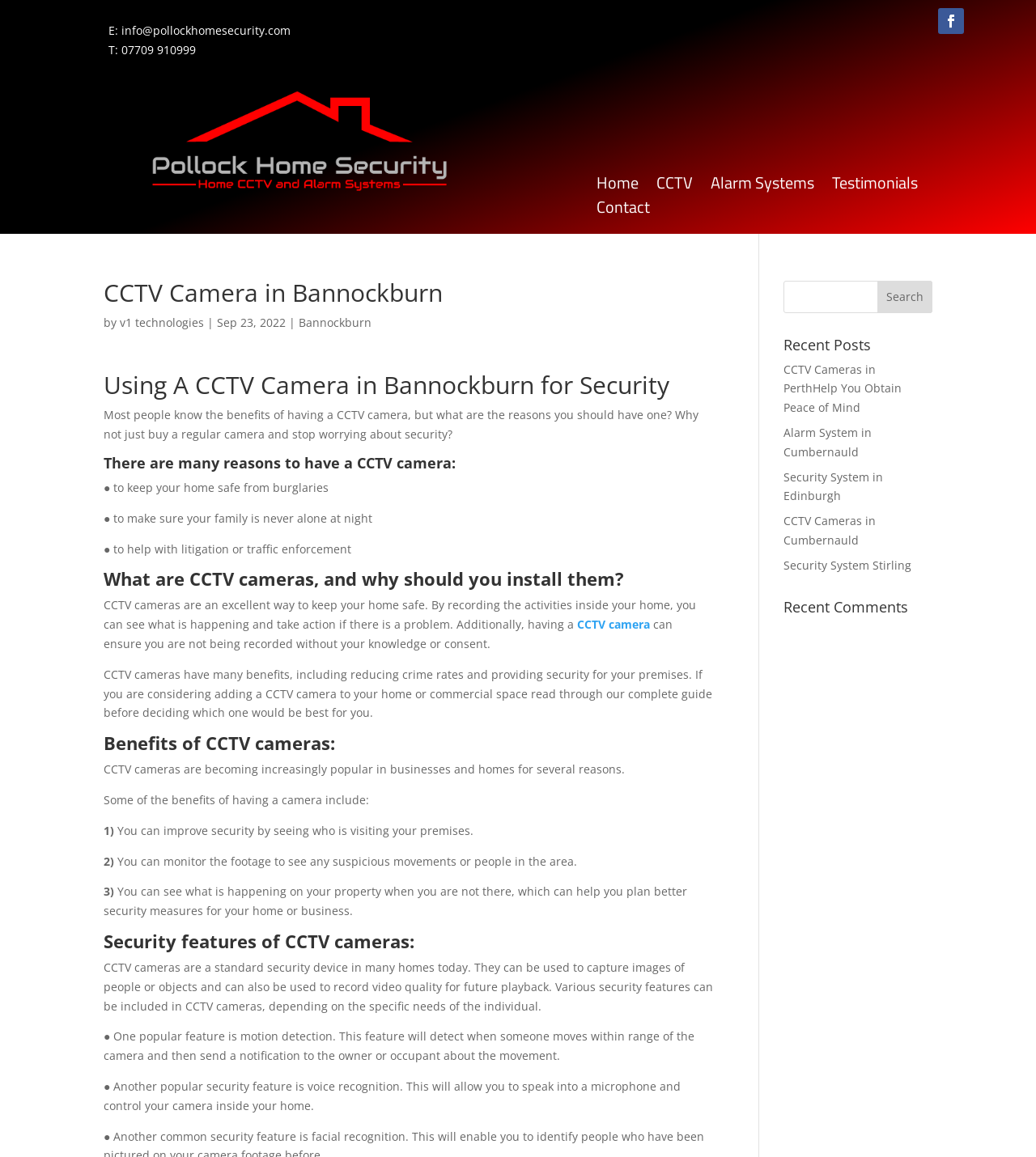Provide a comprehensive description of the webpage.

This webpage is about Pollock Home Security, specifically focusing on CCTV cameras in Bannockburn for home security. At the top, there is a logo of Pollock Home Security, accompanied by a few links, including "E: info@pollockhomesecurity.com" and "T:\xa007709 910999". On the top right, there is a social media icon.

Below the logo, there is a navigation menu with links to "Home", "CCTV", "Alarm Systems", "Testimonials", and "Contact". 

The main content of the webpage is divided into several sections. The first section has a heading "CCTV Camera in Bannockburn" and provides information about the benefits of using a CCTV camera for security. The text explains that CCTV cameras can help keep homes safe from burglaries, ensure family safety at night, and aid in litigation or traffic enforcement.

The next section has a heading "What are CCTV cameras, and why should you install them?" and discusses the benefits of CCTV cameras, including reducing crime rates and providing security for premises.

The following section is about the benefits of CCTV cameras, listing several advantages, such as improving security, monitoring footage, and planning better security measures.

Another section focuses on the security features of CCTV cameras, including motion detection and voice recognition.

On the right side of the webpage, there is a search bar with a "Search" button. Below the search bar, there is a section titled "Recent Posts" with links to several articles, including "CCTV Cameras in Perth Help You Obtain Peace of Mind" and "Security System in Edinburgh". 

Finally, there is a section titled "Recent Comments" at the bottom right of the webpage.